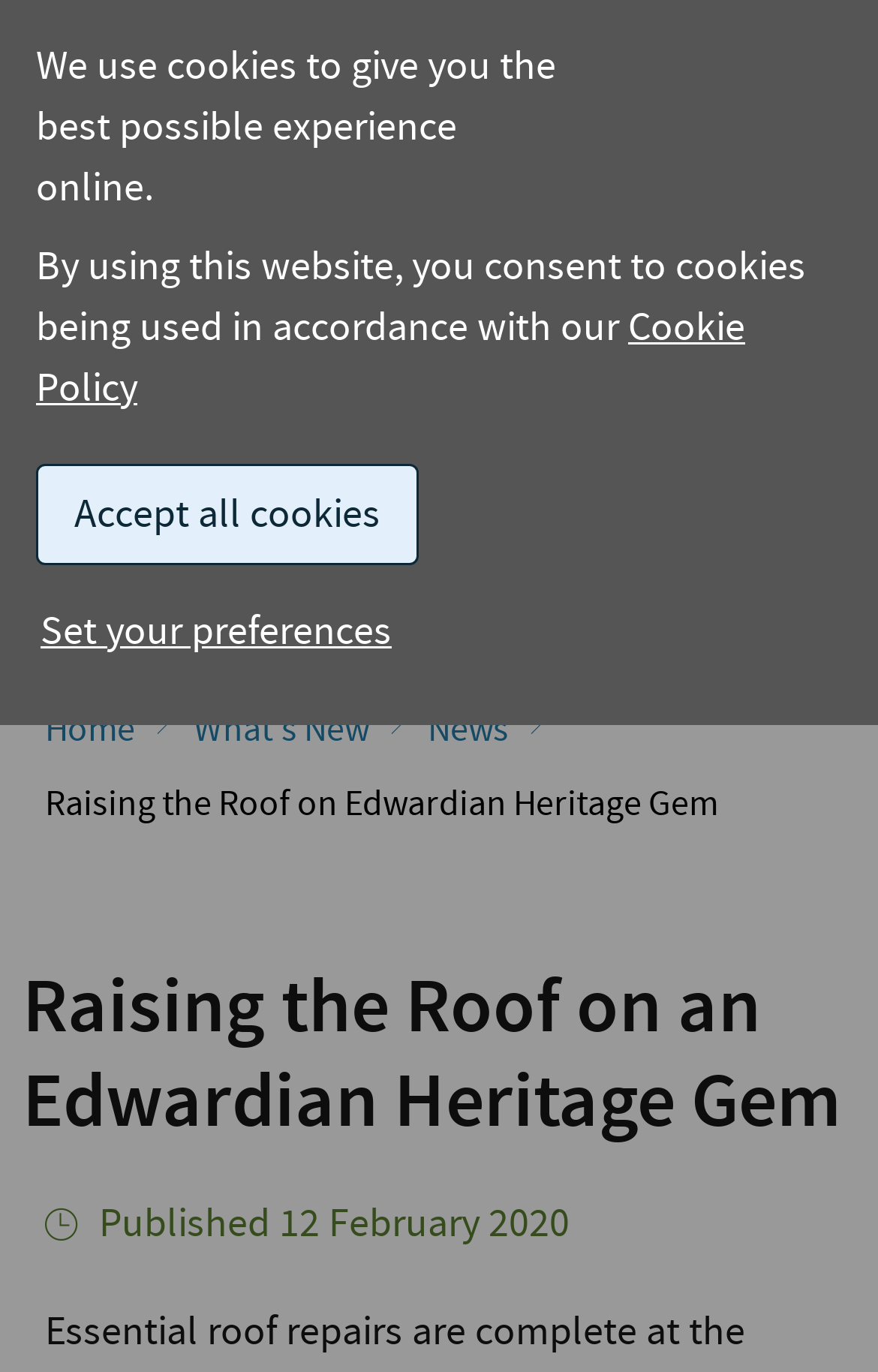Select the bounding box coordinates of the element I need to click to carry out the following instruction: "Click the Historic England logo".

[0.051, 0.04, 0.436, 0.078]